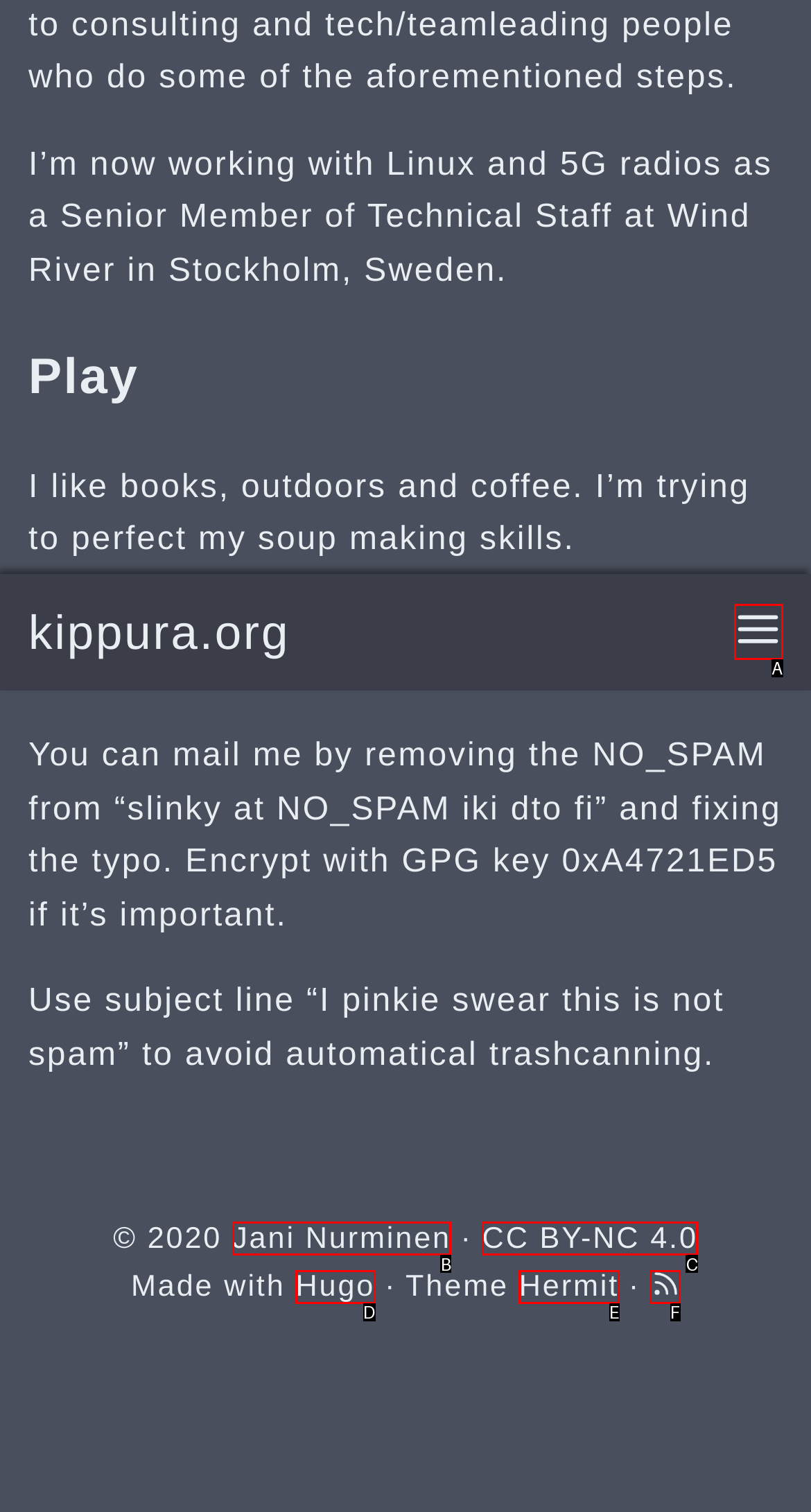Match the HTML element to the description: title="Menu". Answer with the letter of the correct option from the provided choices.

A